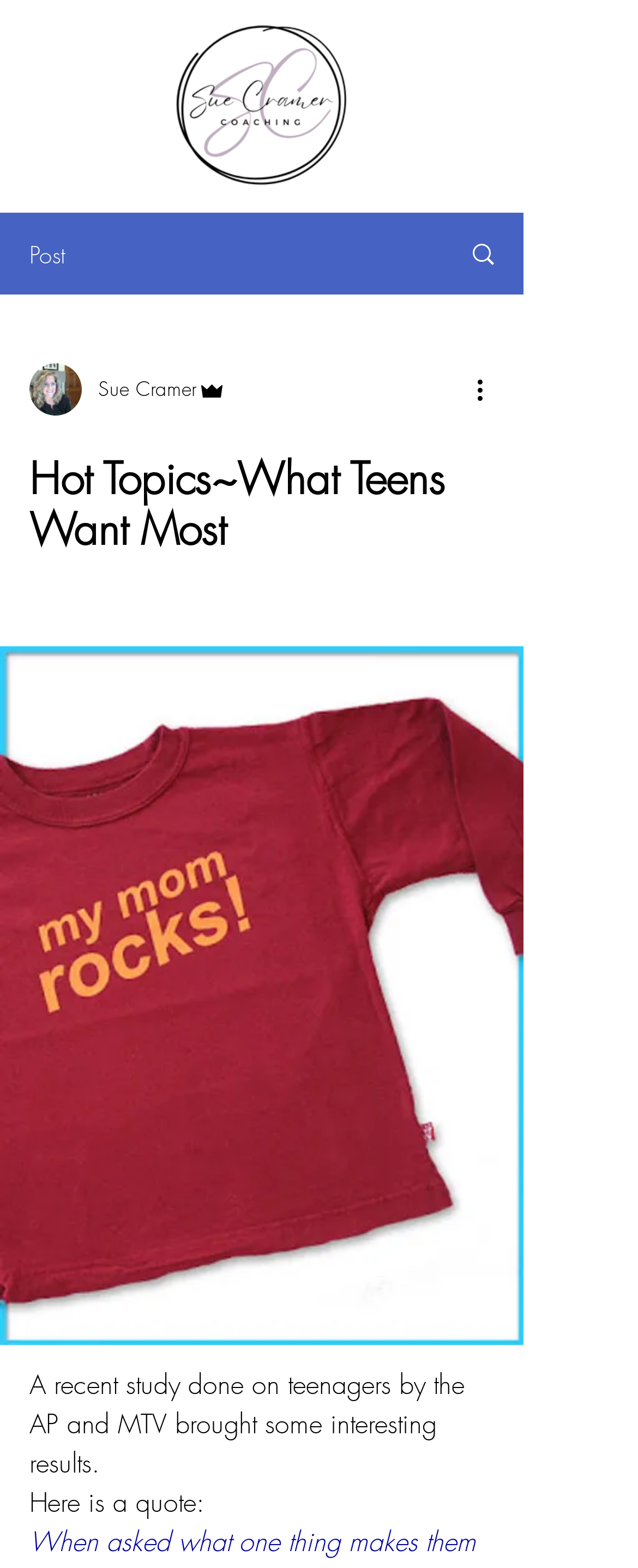What can be done with the 'More actions' button?
Using the image as a reference, give an elaborate response to the question.

The 'More actions' button has a pressed state, which suggests that it can be pressed to perform some action, although the exact action is not specified.